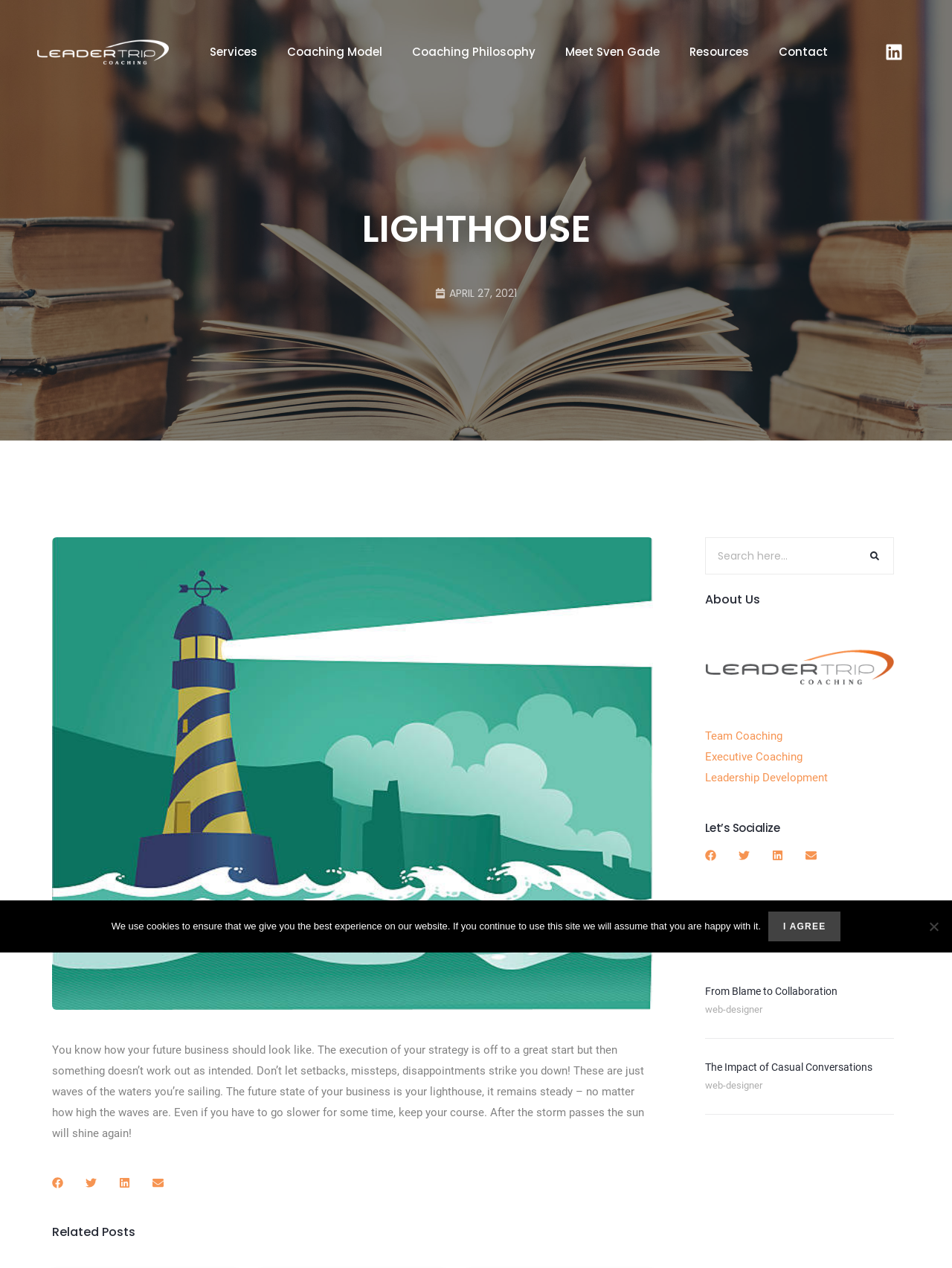From the webpage screenshot, identify the region described by Contact. Provide the bounding box coordinates as (top-left x, top-left y, bottom-right x, bottom-right y), with each value being a floating point number between 0 and 1.

[0.802, 0.023, 0.885, 0.059]